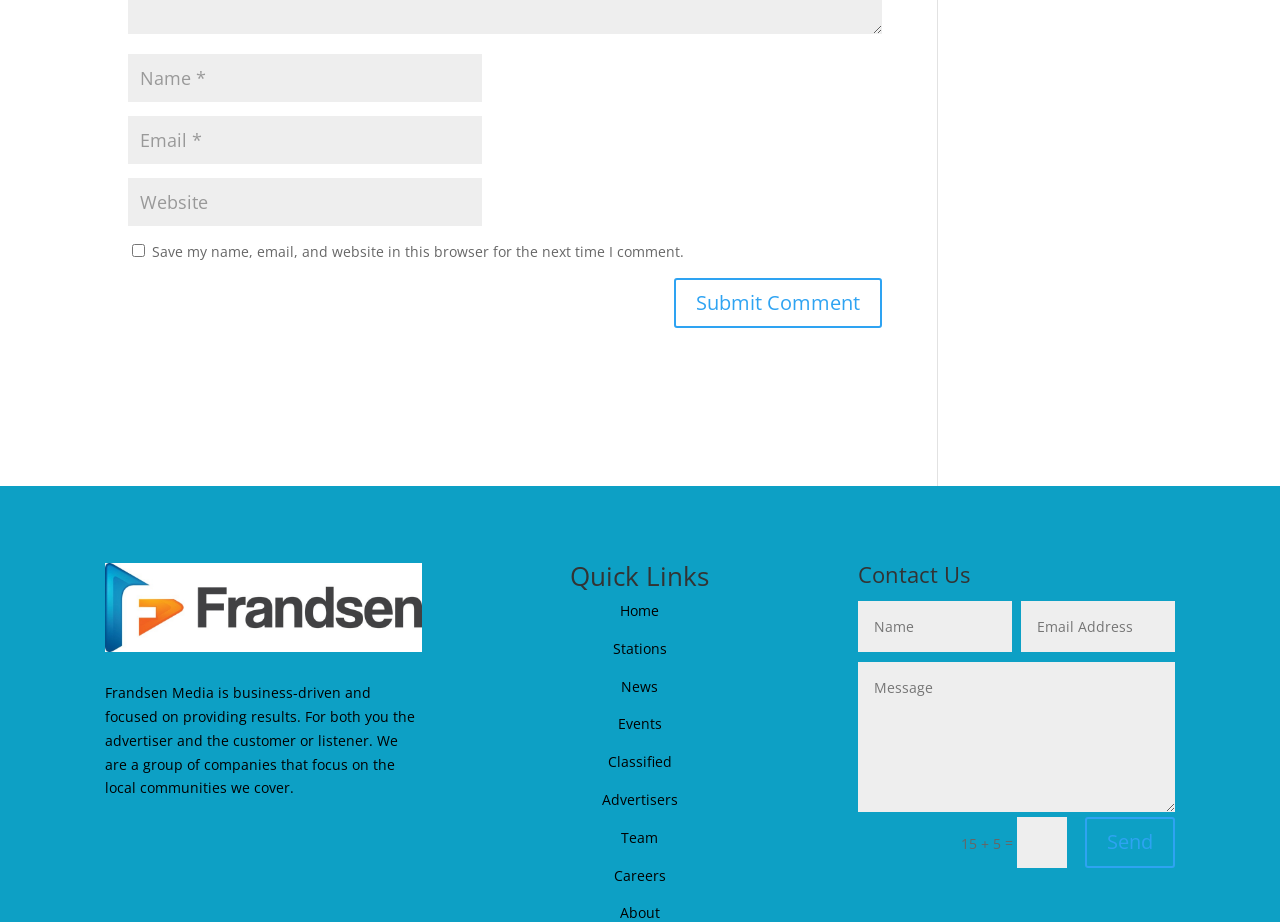Bounding box coordinates are specified in the format (top-left x, top-left y, bottom-right x, bottom-right y). All values are floating point numbers bounded between 0 and 1. Please provide the bounding box coordinate of the region this sentence describes: input value="Email *" aria-describedby="email-notes" name="email"

[0.1, 0.126, 0.377, 0.178]